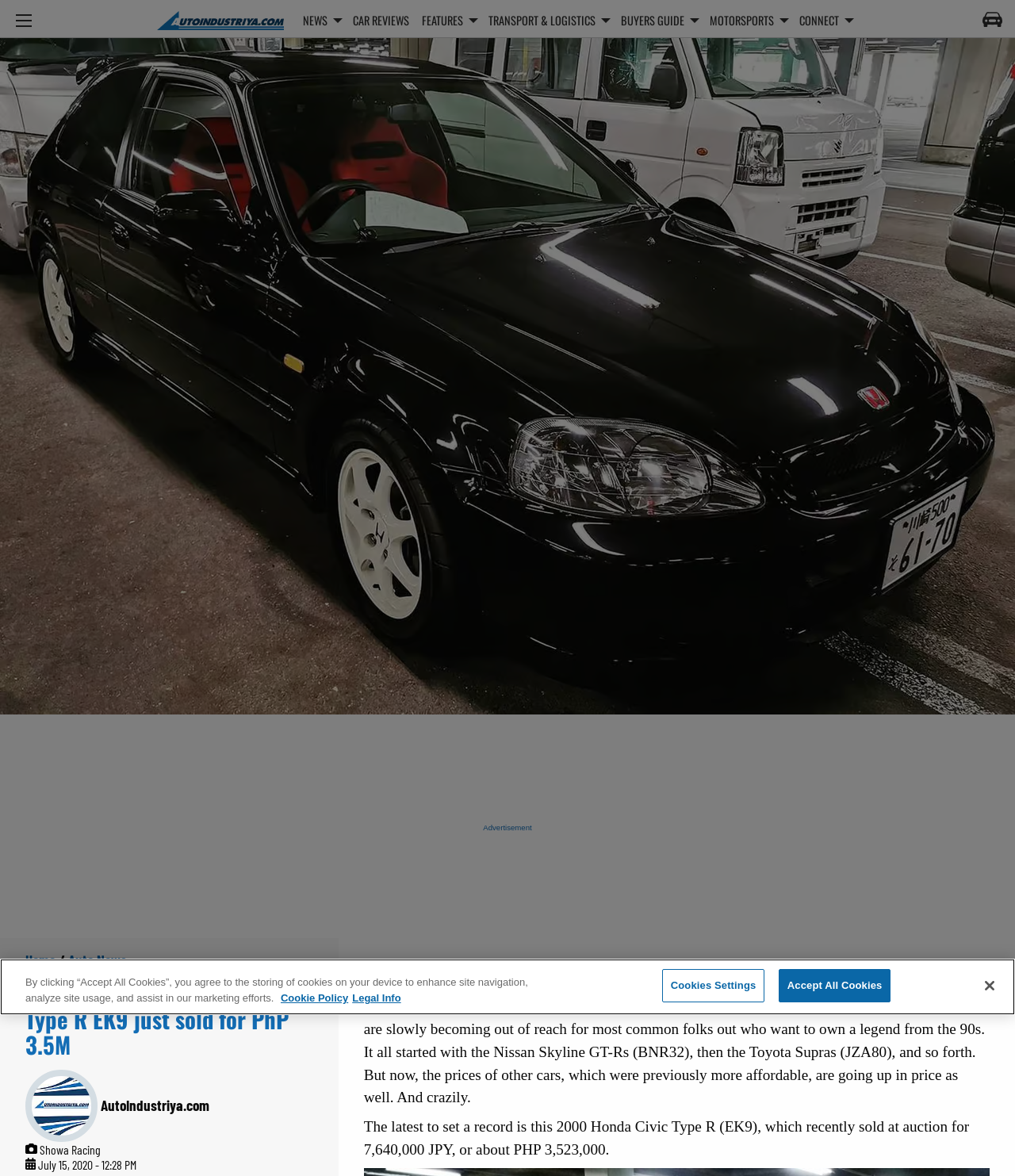What is the principal heading displayed on the webpage?

This all original Honda Civic Type R EK9 just sold for PhP 3.5M